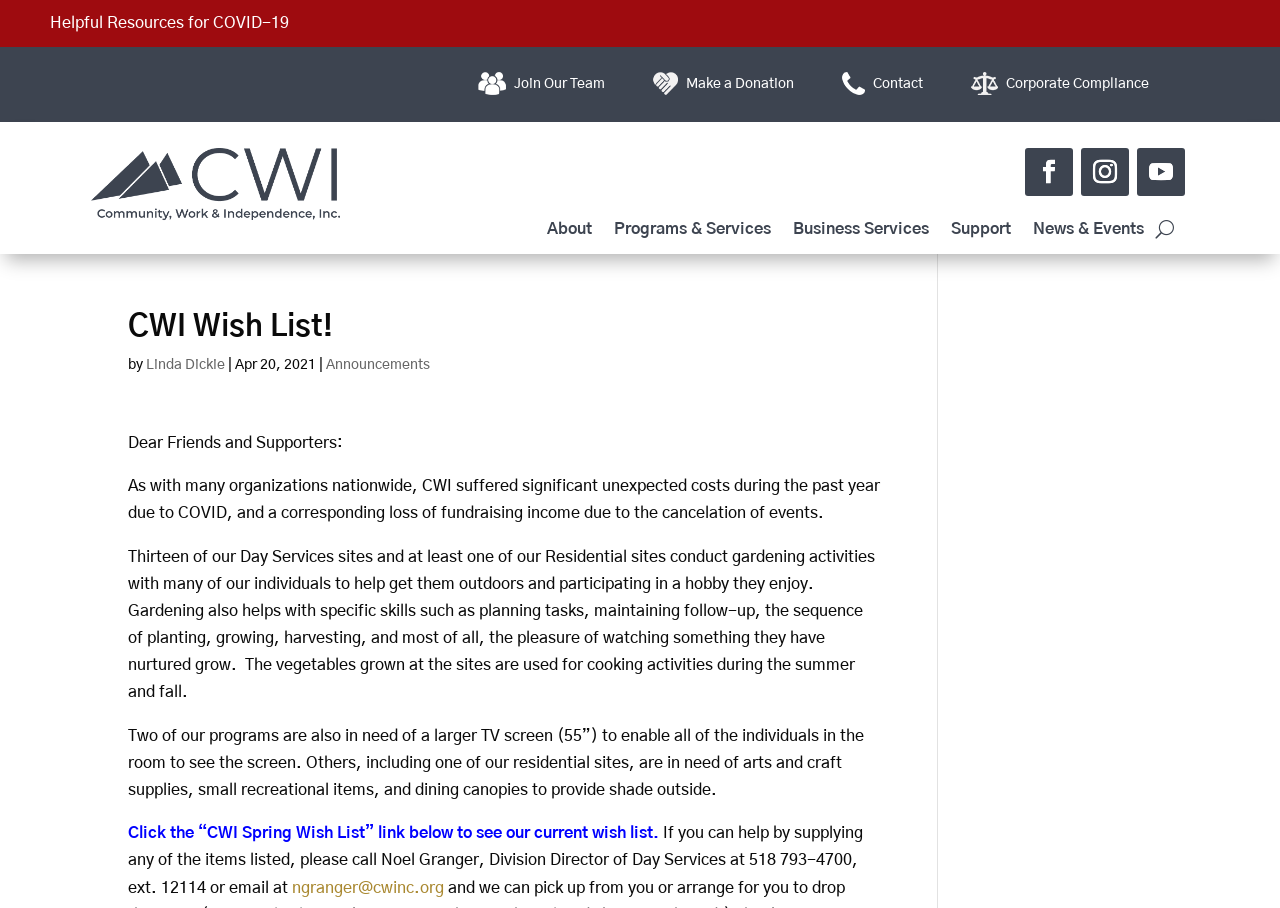Who should be contacted for donations? Using the information from the screenshot, answer with a single word or phrase.

Noel Granger